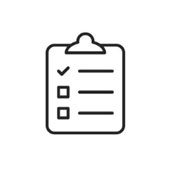How many tasks are completed in the checklist?
Please use the image to deliver a detailed and complete answer.

The checklist on the clipboard features a few lines, with one box checked, indicating that one task or item has been completed.